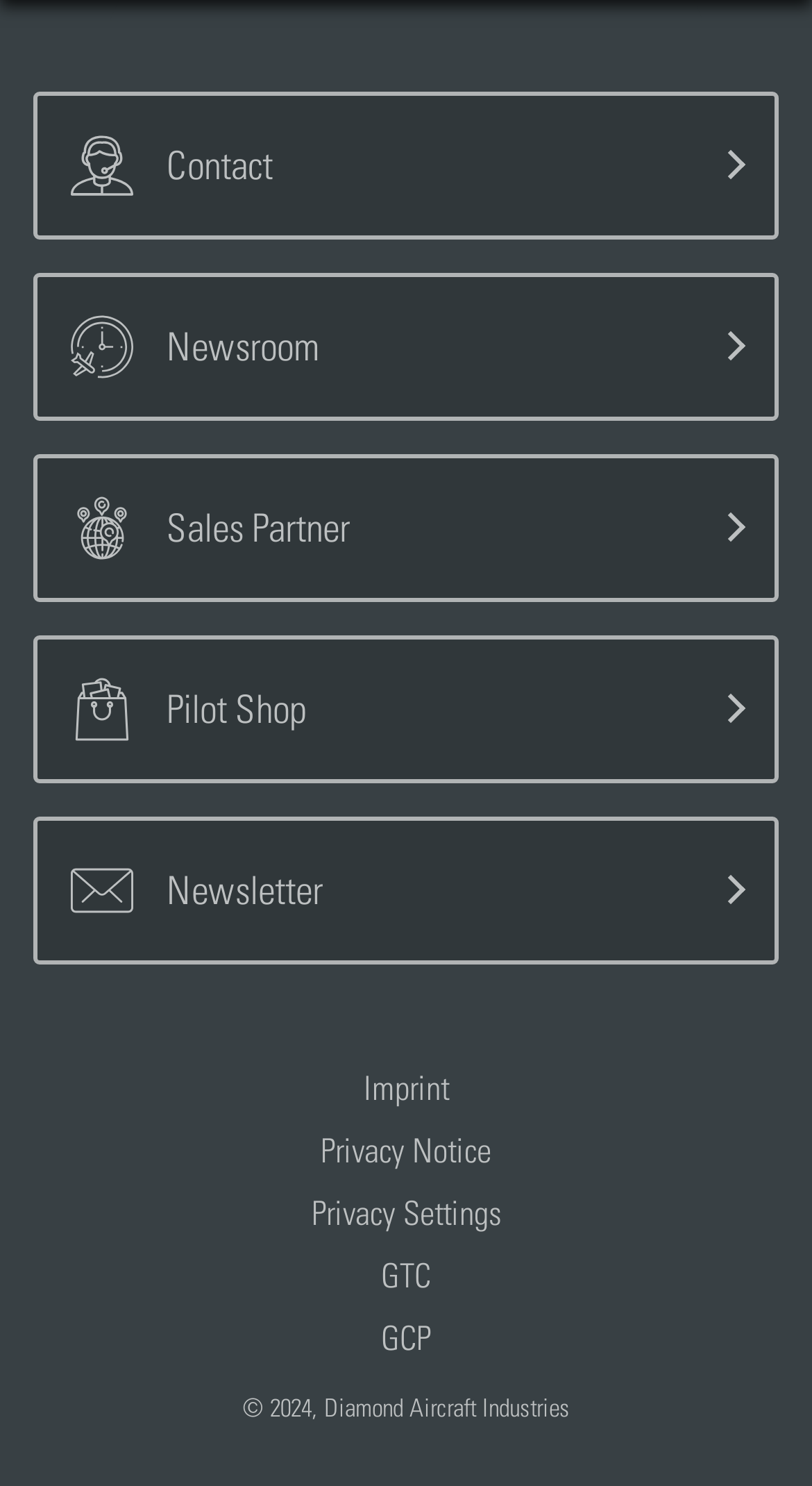Answer the following query concisely with a single word or phrase:
How many links are present in the webpage?

8